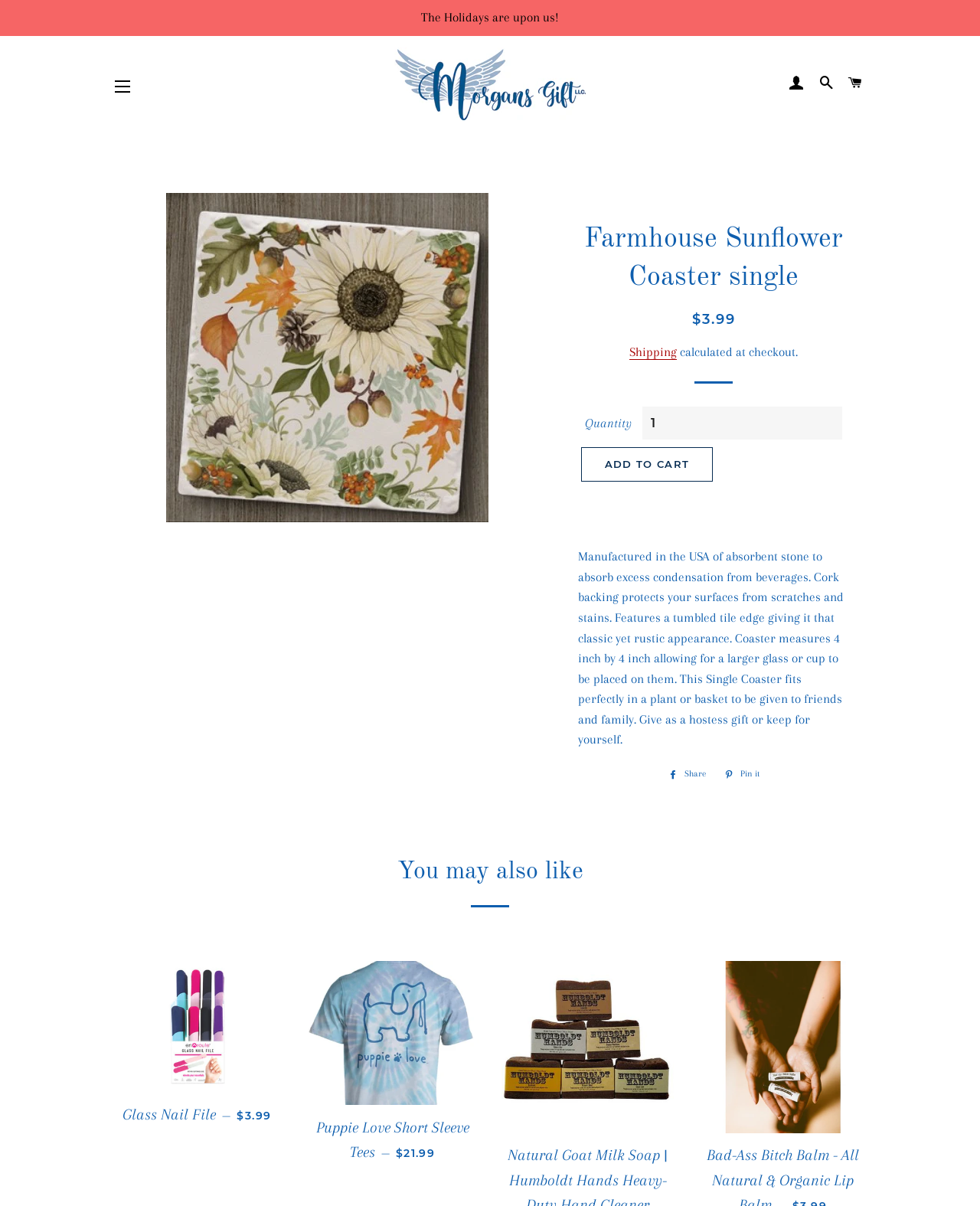Please identify the bounding box coordinates of the element that needs to be clicked to perform the following instruction: "Click the 'ADD TO CART' button".

[0.593, 0.371, 0.727, 0.399]